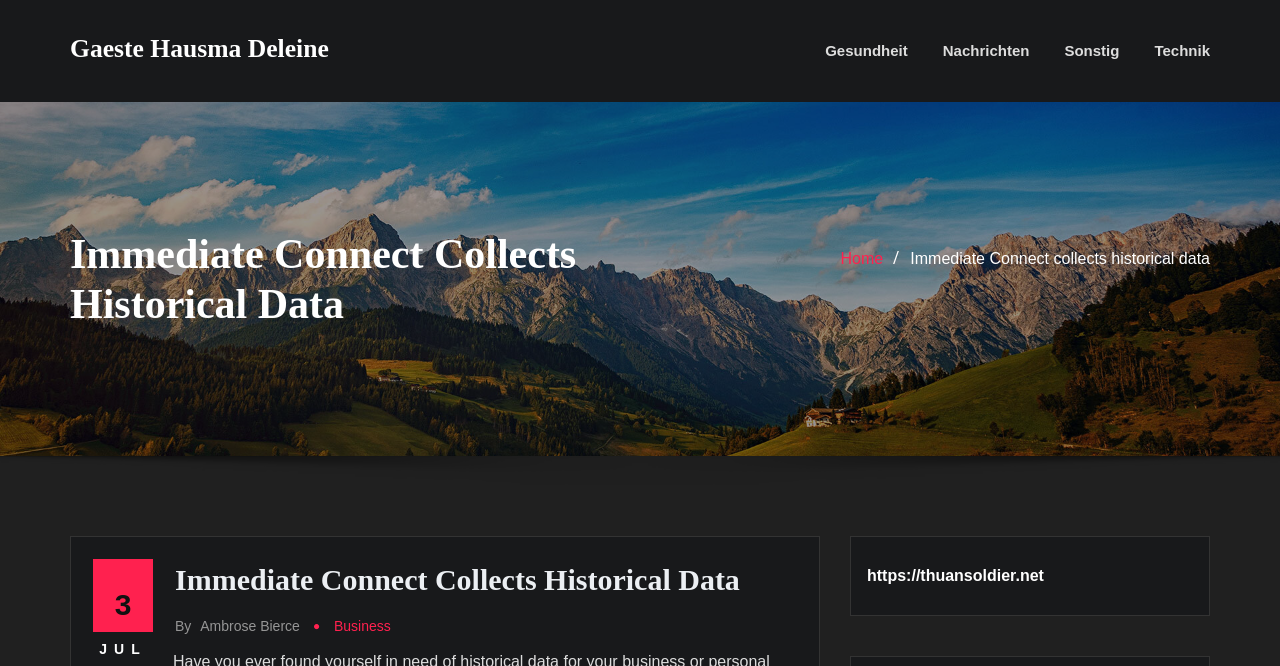Generate the text content of the main headline of the webpage.

Immediate Connect Collects Historical Data